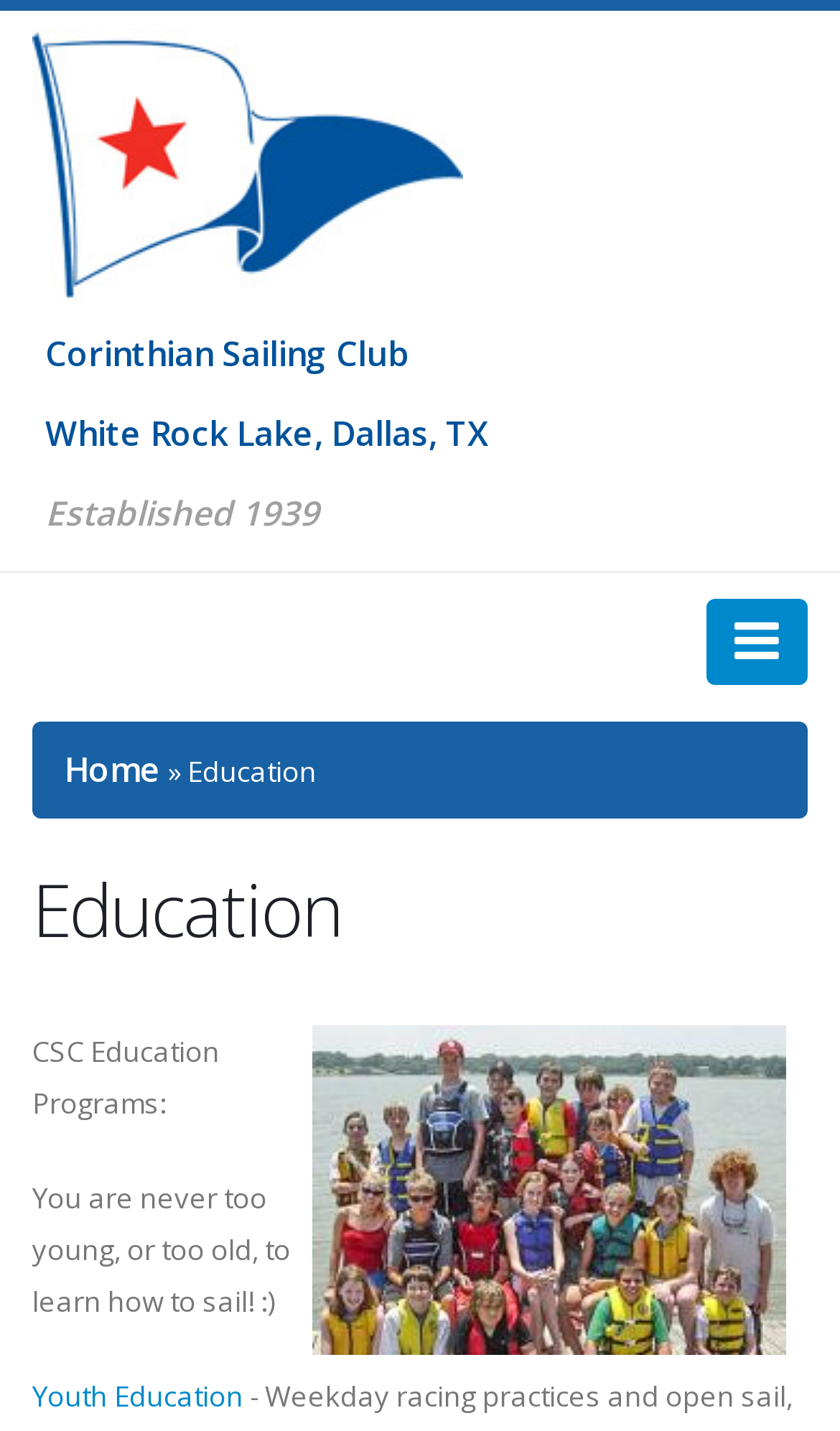Give the bounding box coordinates for the element described as: "Youth Education".

[0.038, 0.962, 0.29, 0.989]